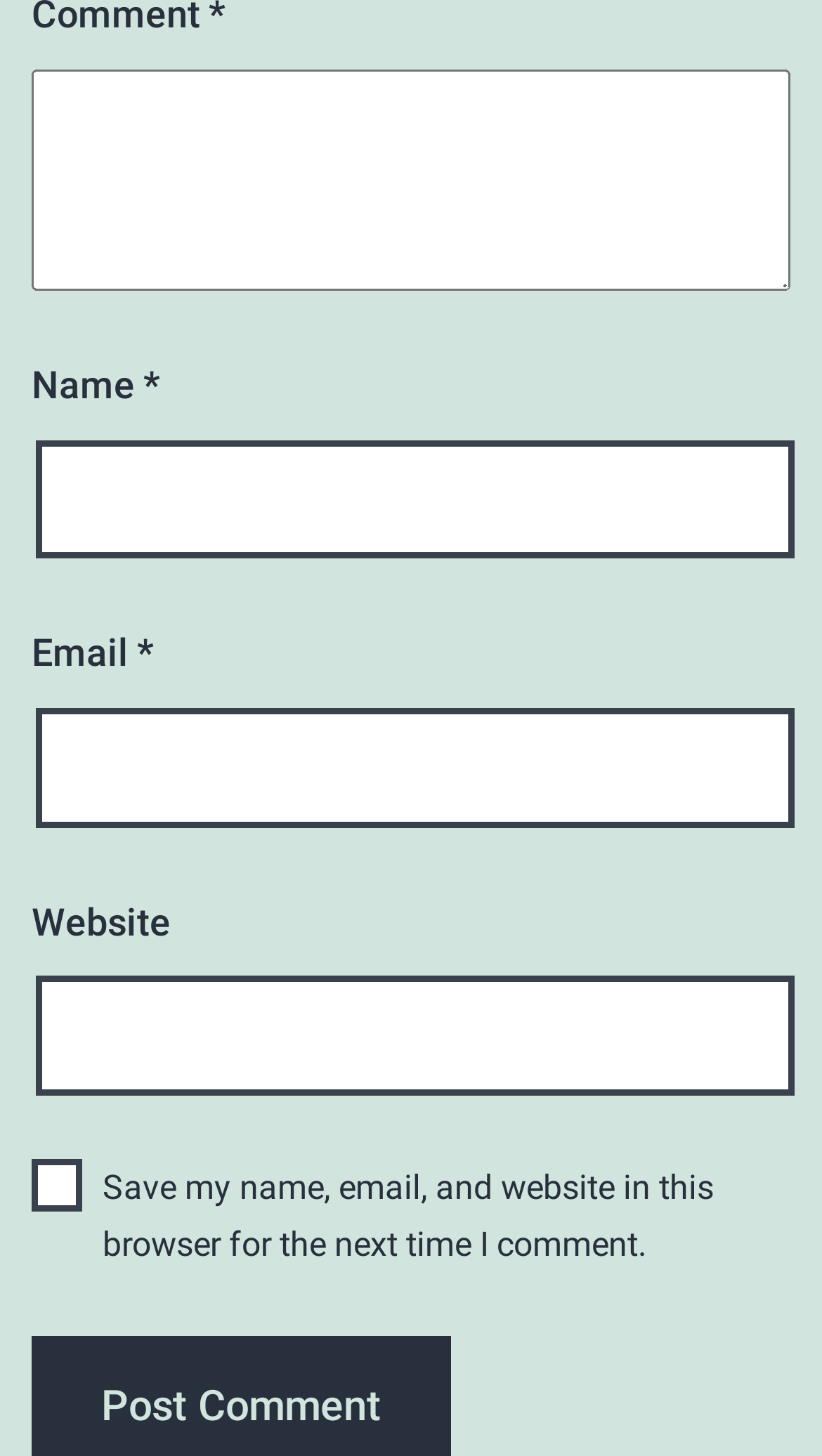Provide a short, one-word or phrase answer to the question below:
What is the first required field?

Comment